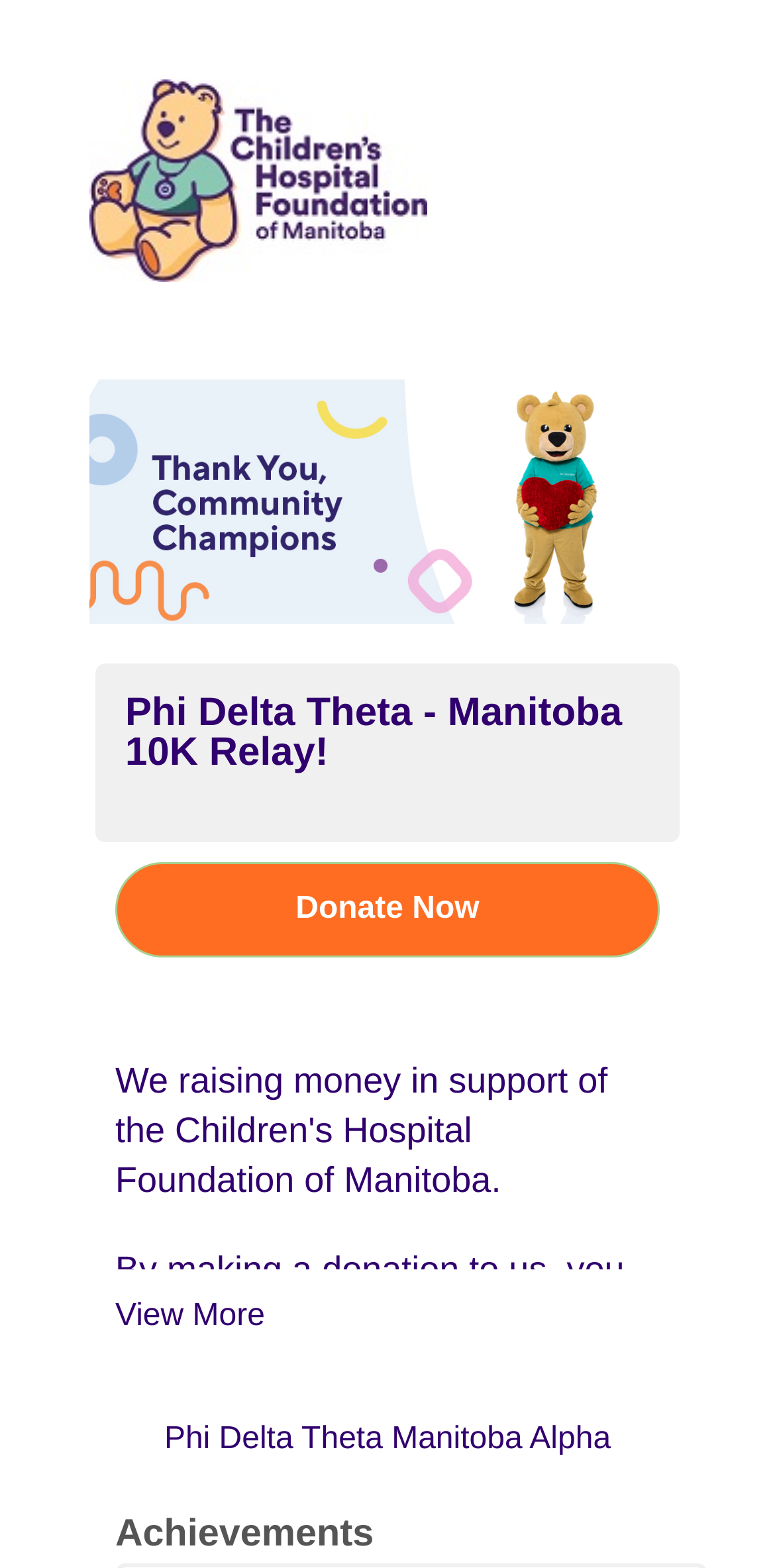Give a detailed account of the webpage, highlighting key information.

The webpage is about Community Events and Partnerships in 2021, specifically featuring Mr. Ethan Burnell and the Children's Hospital Foundation of Manitoba. 

At the top, there is a link on the left side, followed by an image, likely a header image, that spans most of the width. Below the image, a prominent heading reads "Phi Delta Theta - Manitoba 10K Relay!".

On the left side, there are three links: "Donate Now" in the middle, "View More" below it, and another link "Phi Delta Theta Manitoba Alpha" at the bottom. 

To the right of the "Donate Now" link, there is a paragraph of text explaining the impact of donations on child health and research. 

At the very bottom, there is a section labeled "Achievements".